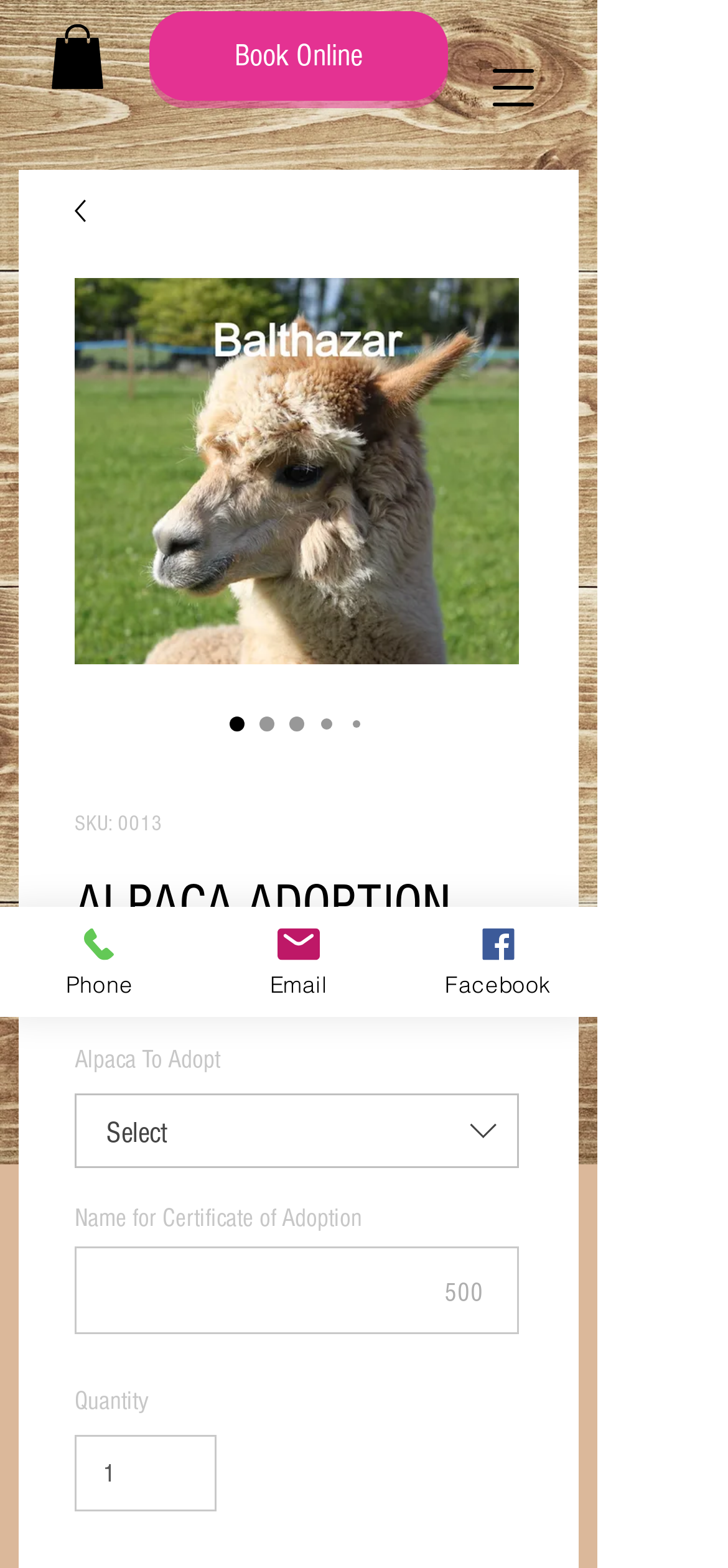What is the price of the alpaca adoption?
Answer the question with detailed information derived from the image.

I found the price of the alpaca adoption by looking at the element with the text '£10.00' which is located below the 'ALPACA ADOPTION' heading and above the 'Price' label.